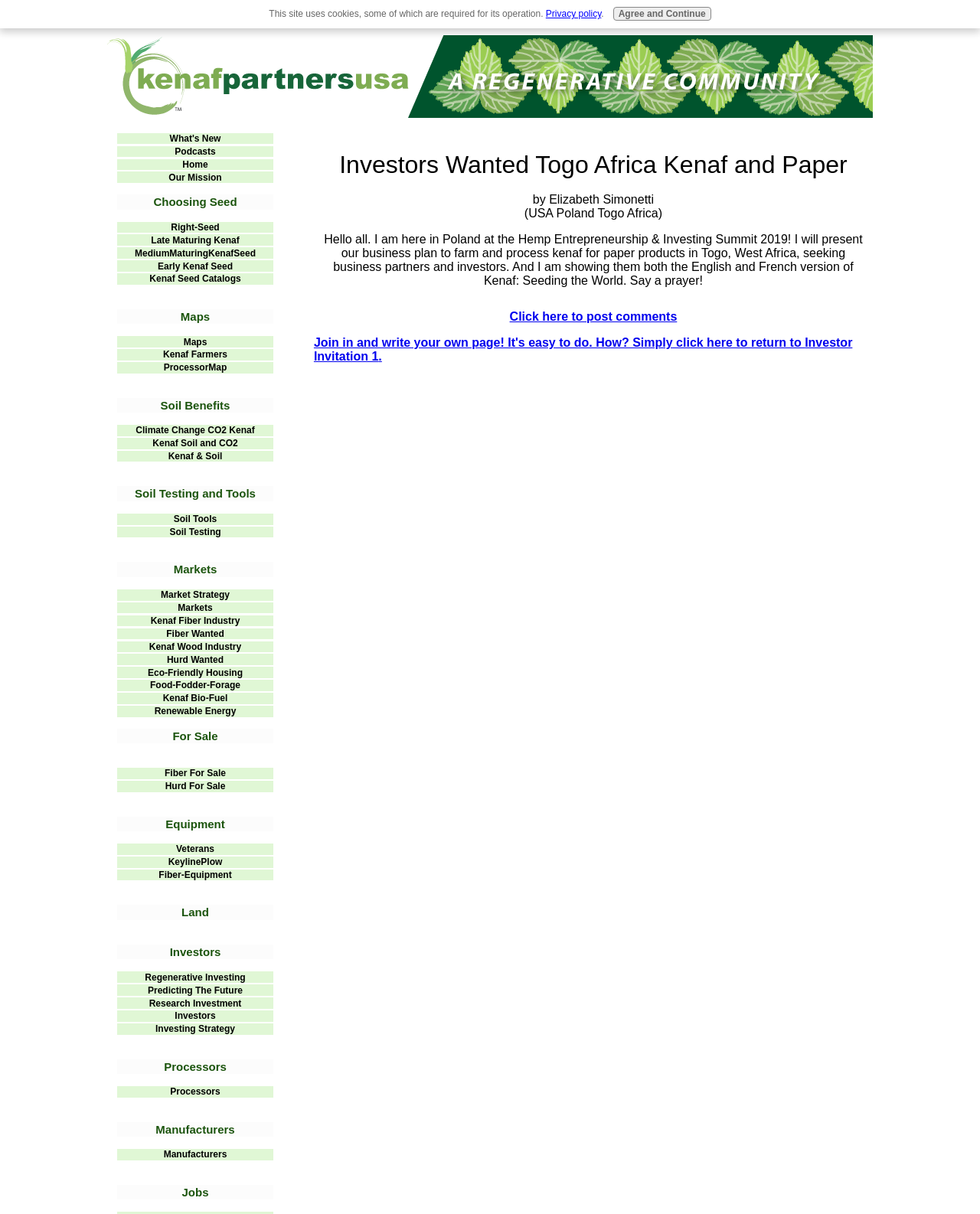Present a detailed account of what is displayed on the webpage.

This webpage is about investors wanted for a kenaf and paper business in Togo, Africa. At the top, there is a heading that reads "Investors Wanted Togo Africa Kenaf and Paper" followed by the author's name, "Elizabeth Simonetti", and a brief description of her location, "(USA Poland Togo Africa)". 

Below this, there is a paragraph of text that explains the purpose of the page, which is to present a business plan to farm and process kenaf for paper products in Togo, West Africa, and to seek business partners and investors. 

On the left side of the page, there is a column of links organized under various headings, including "What's New", "Choosing Seed", "Maps", "Soil Benefits", "Soil Testing and Tools", "Markets", "For Sale", "Equipment", "Land", "Investors", "Processors", "Manufacturers", and "Jobs". Each of these headings has multiple links underneath them, providing more information on the respective topics.

On the right side of the page, there are a few more links, including "Click here to post comments" and "Join in and write your own page! It's easy to do. How? Simply click here to return to Investor Invitation 1." 

At the bottom of the page, there is a notice about the site using cookies, with a link to the privacy policy, and a button to "Agree and Continue".